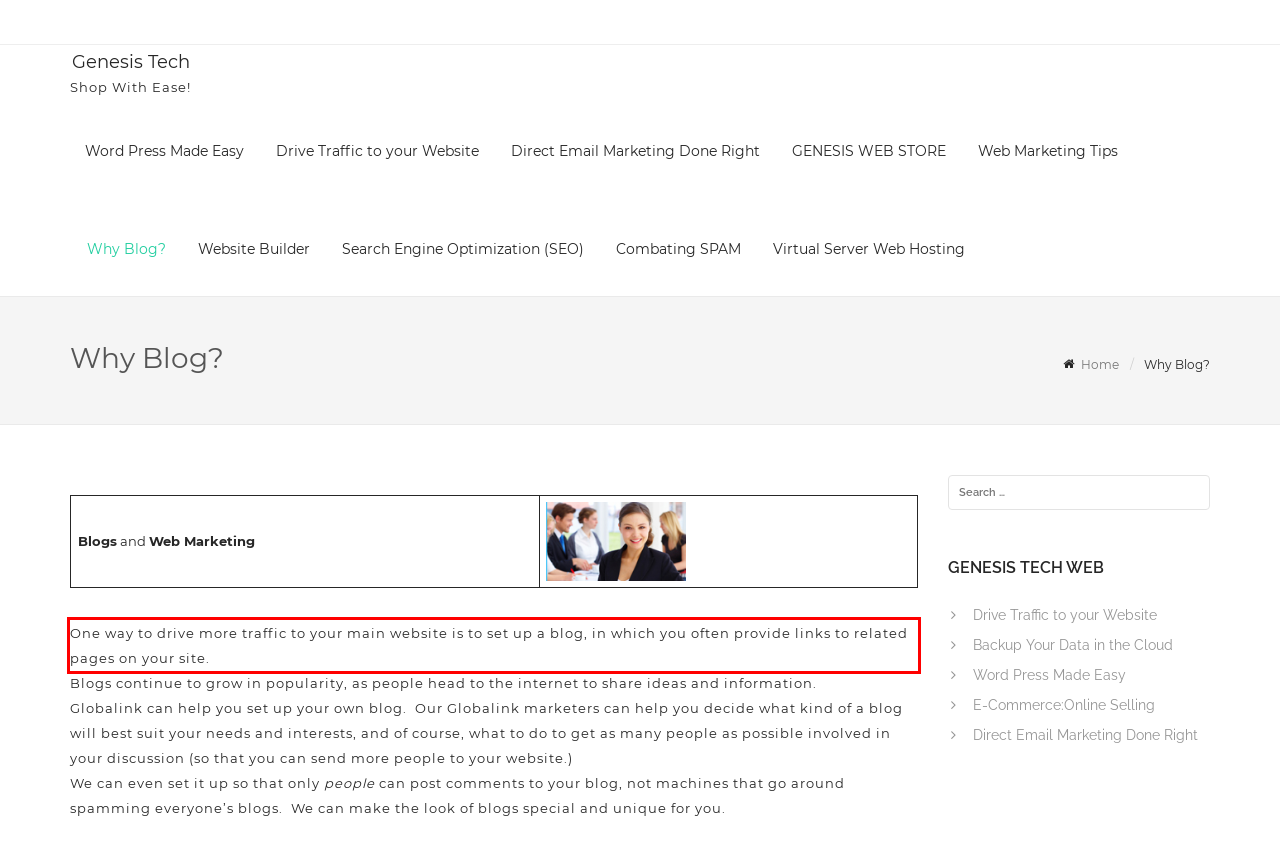Inspect the webpage screenshot that has a red bounding box and use OCR technology to read and display the text inside the red bounding box.

One way to drive more traffic to your main website is to set up a blog, in which you often provide links to related pages on your site.